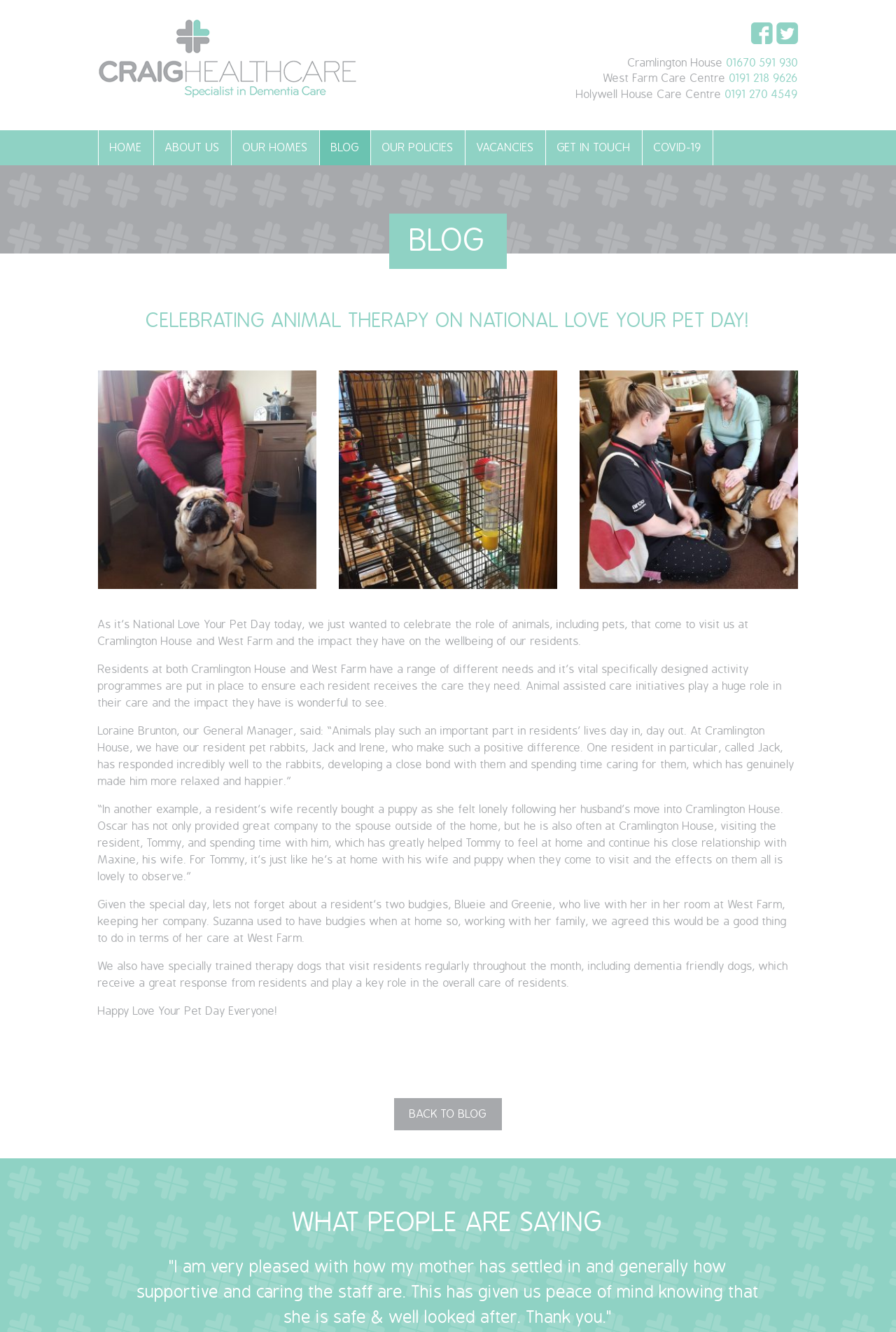What is the name of the resident's wife who bought a puppy?
Identify the answer in the screenshot and reply with a single word or phrase.

Maxine